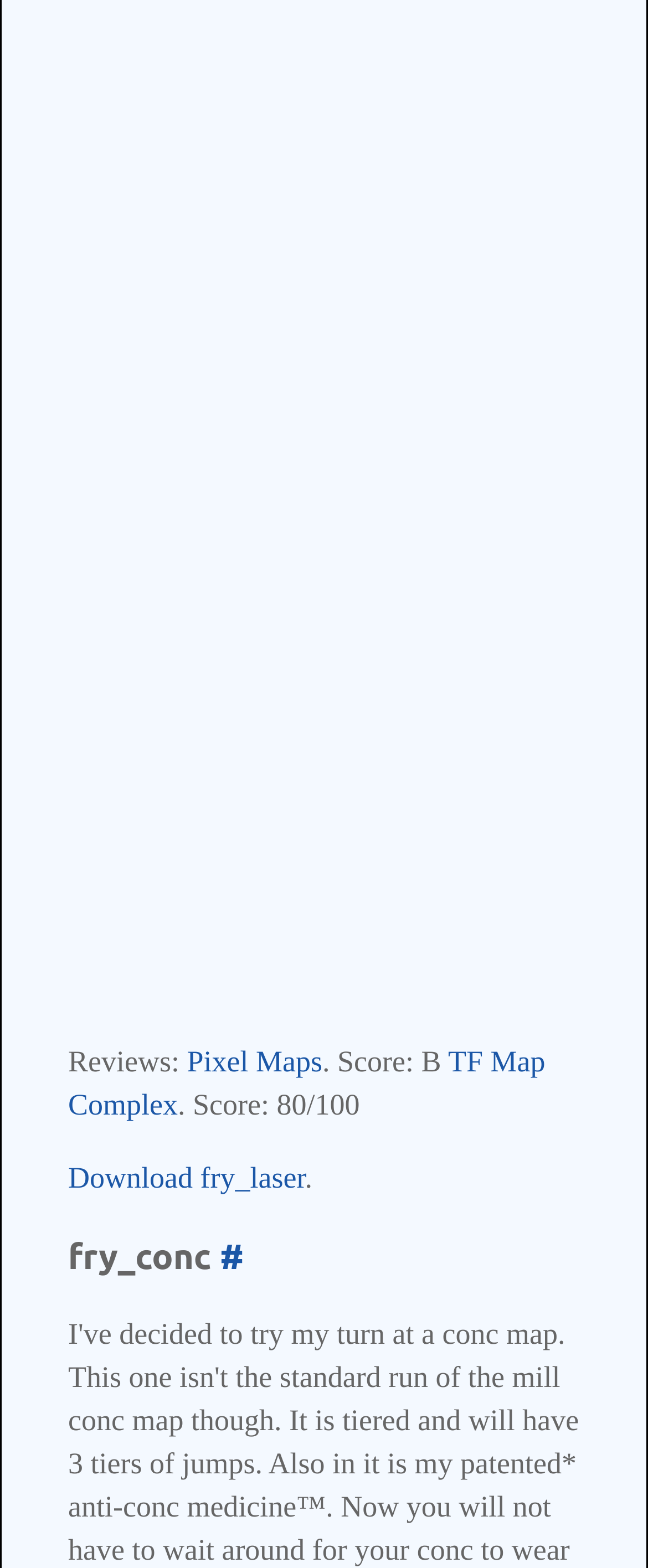What is the name of the map complex?
Please answer the question with a single word or phrase, referencing the image.

TF Map Complex